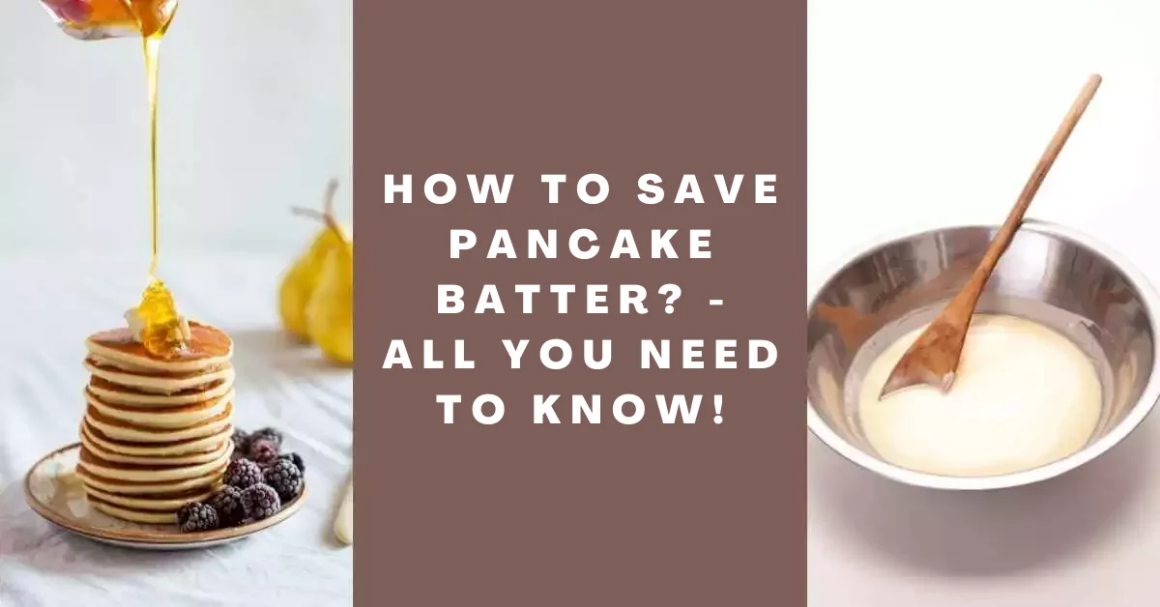From the details in the image, provide a thorough response to the question: What is resting inside the metal bowl?

The image shows a shiny metal bowl holding pancake batter, with a wooden spoon resting inside, suggesting preparation for cooking.